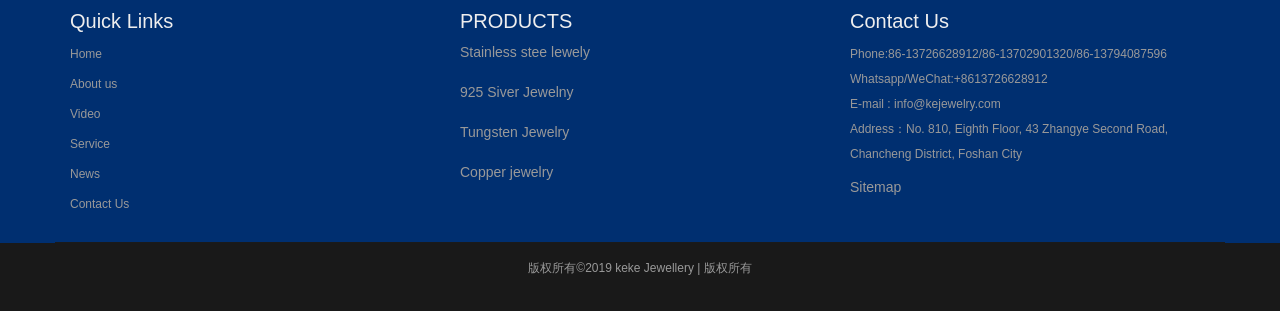With reference to the image, please provide a detailed answer to the following question: What is the company's phone number?

I found the phone number by looking at the 'Contact Us' section, where it is listed as 'Phone:86-13726628912/86-13702901320/86-13794087596'.